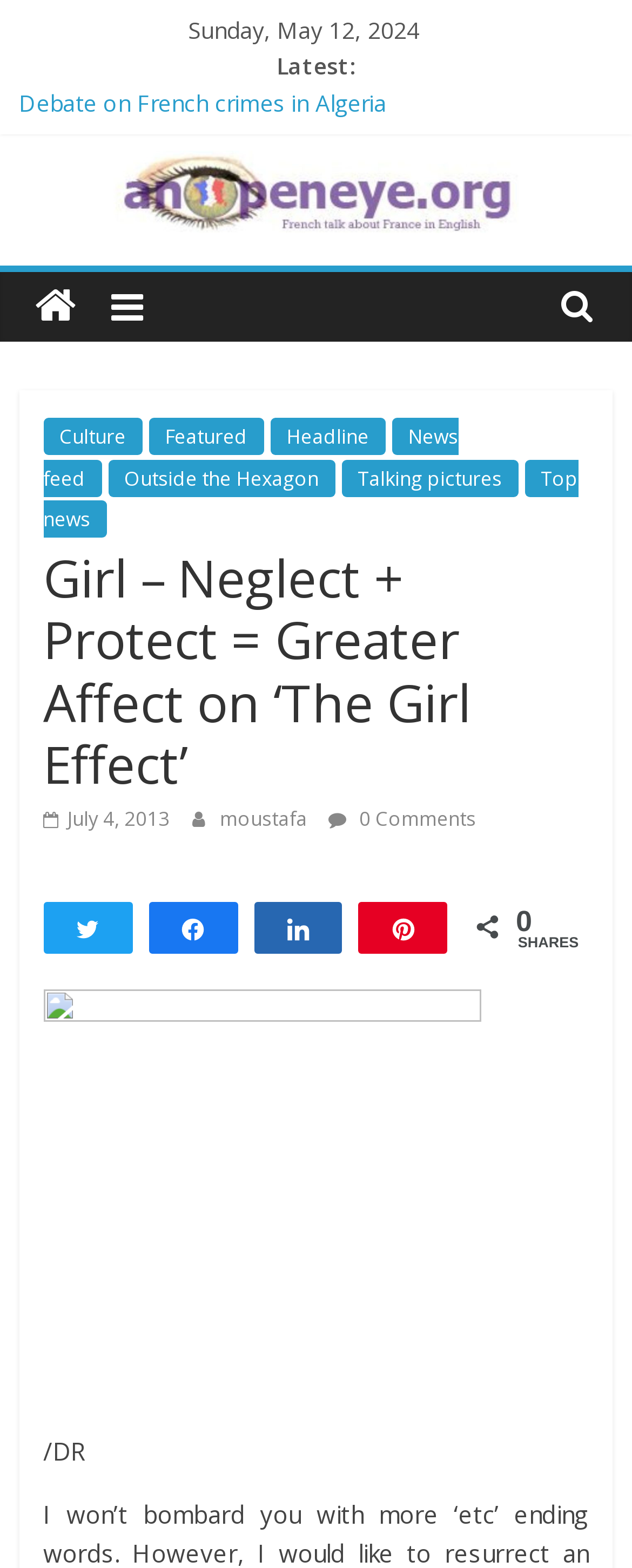What is the category of the article 'Girl – Neglect + Protect = Greater Affect on ‘The Girl Effect’'?
Based on the screenshot, provide your answer in one word or phrase.

Culture